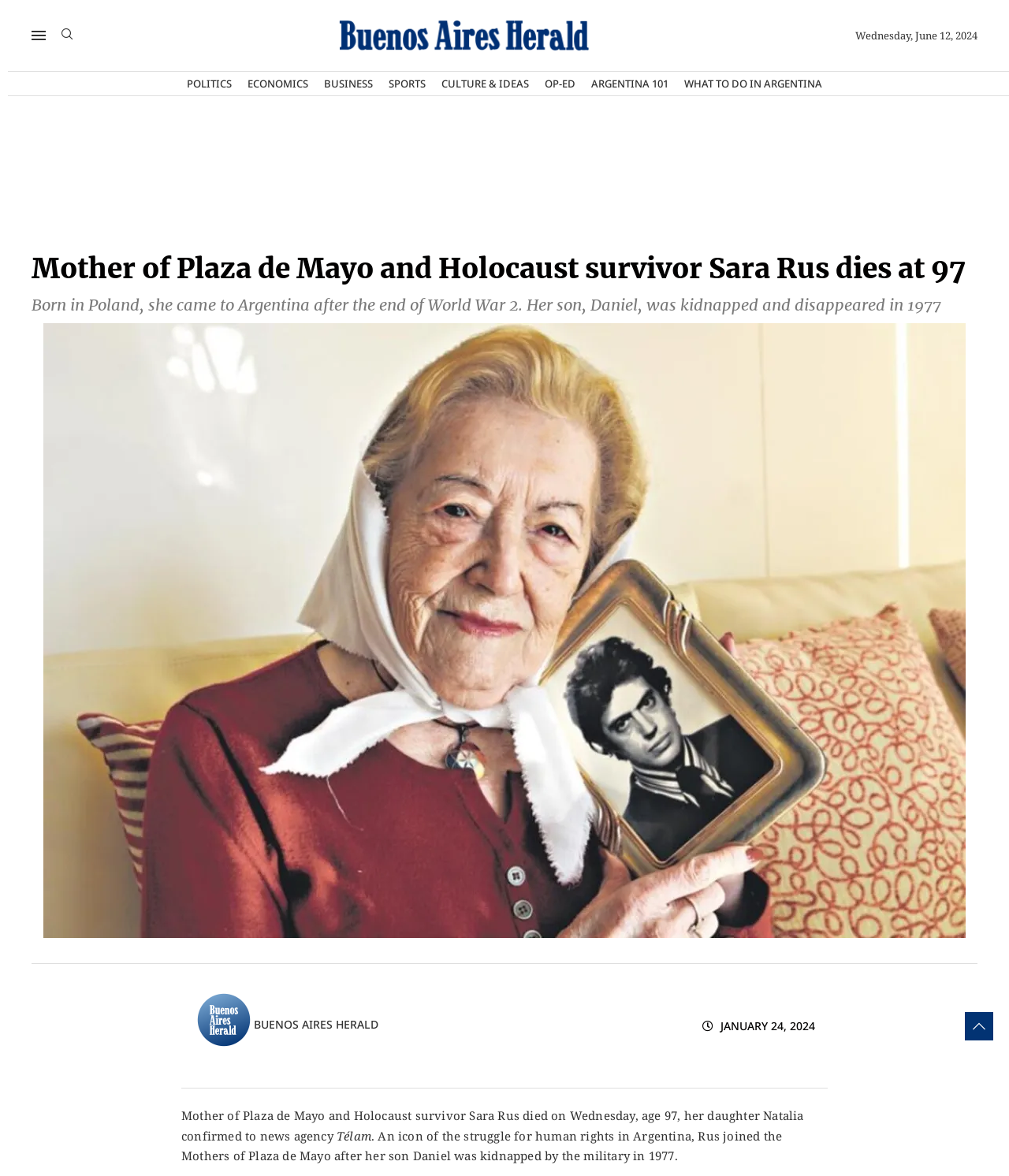Please identify the bounding box coordinates of the element I need to click to follow this instruction: "Read the POLITICS section".

[0.185, 0.061, 0.23, 0.081]